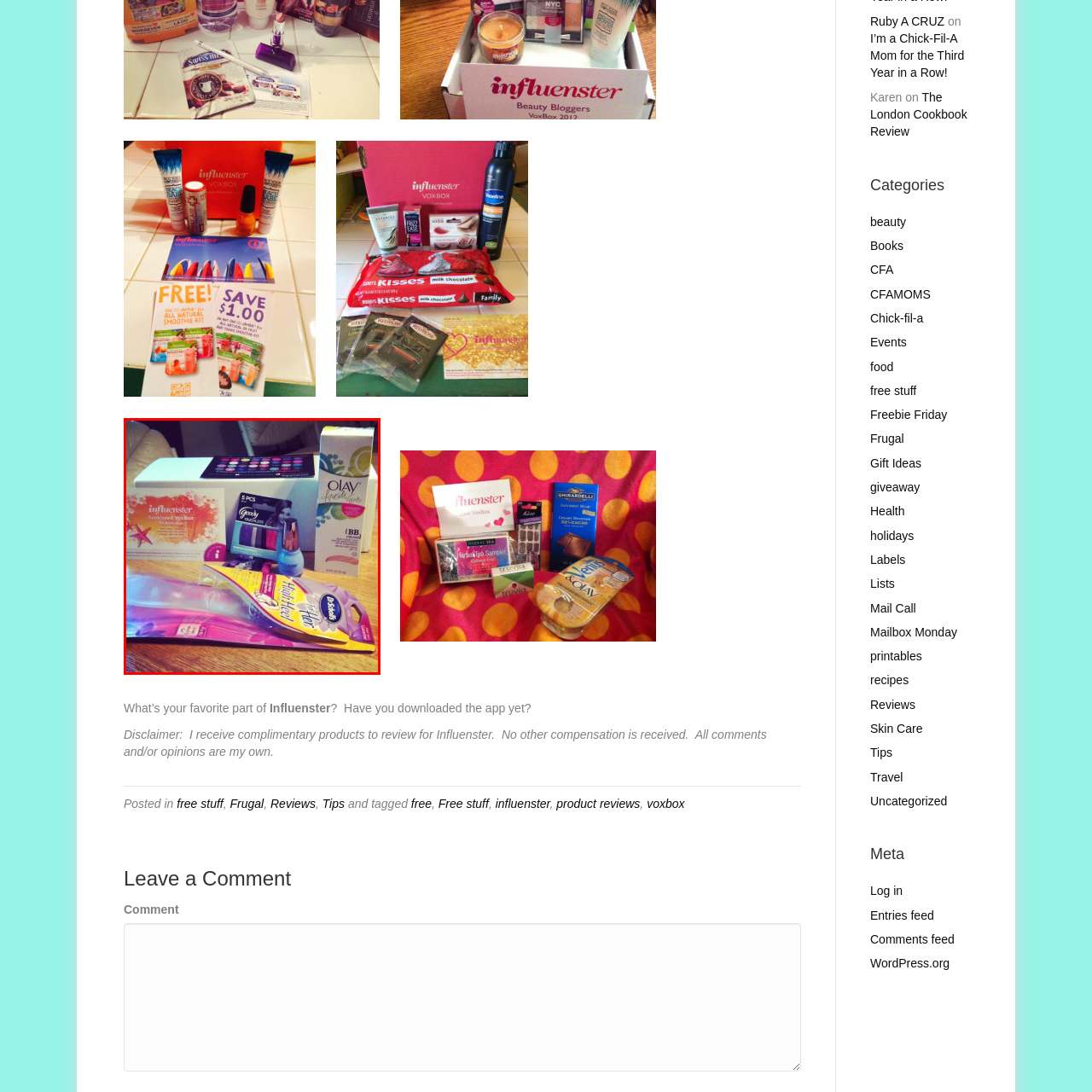Analyze the picture within the red frame, What is the purpose of the Dr. Scholl's heel cushions? 
Provide a one-word or one-phrase response.

Comfort